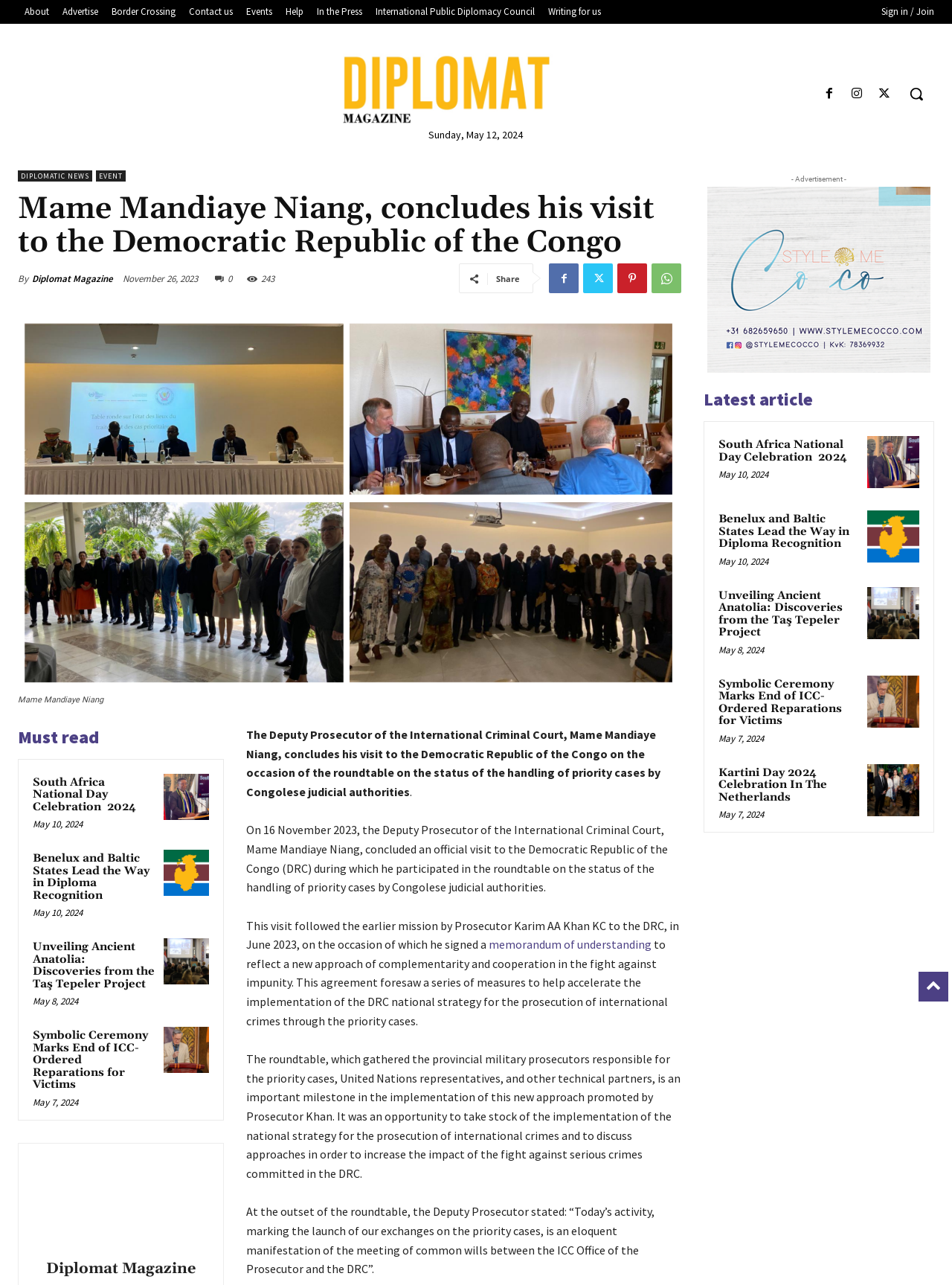Extract the text of the main heading from the webpage.

Mame Mandiaye Niang, concludes his visit to the Democratic Republic of the Congo